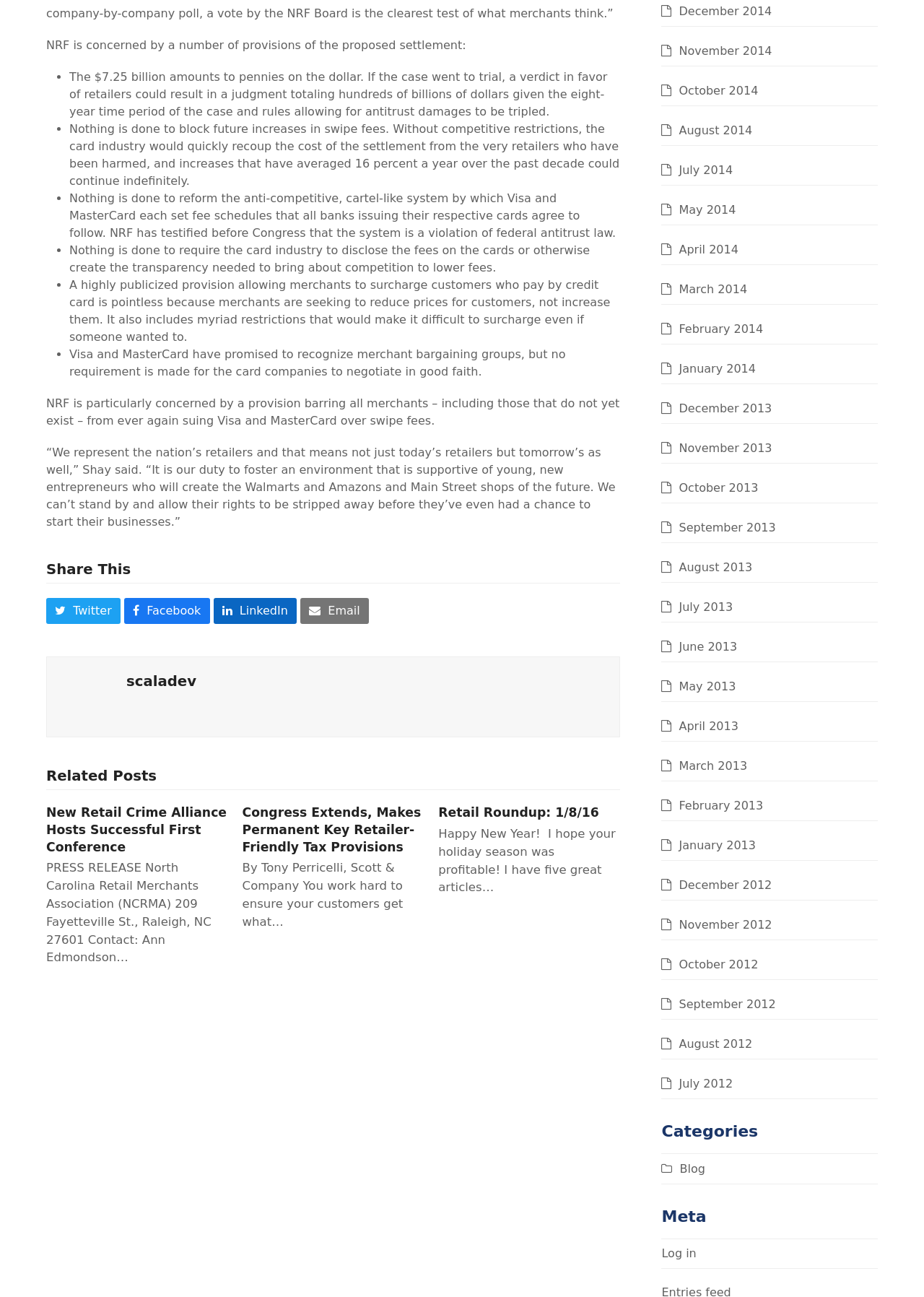What is the amount of the proposed settlement?
Refer to the screenshot and deliver a thorough answer to the question presented.

According to the text, the proposed settlement amounts to $7.25 billion, which NRF believes is pennies on the dollar compared to what retailers could win in a trial.